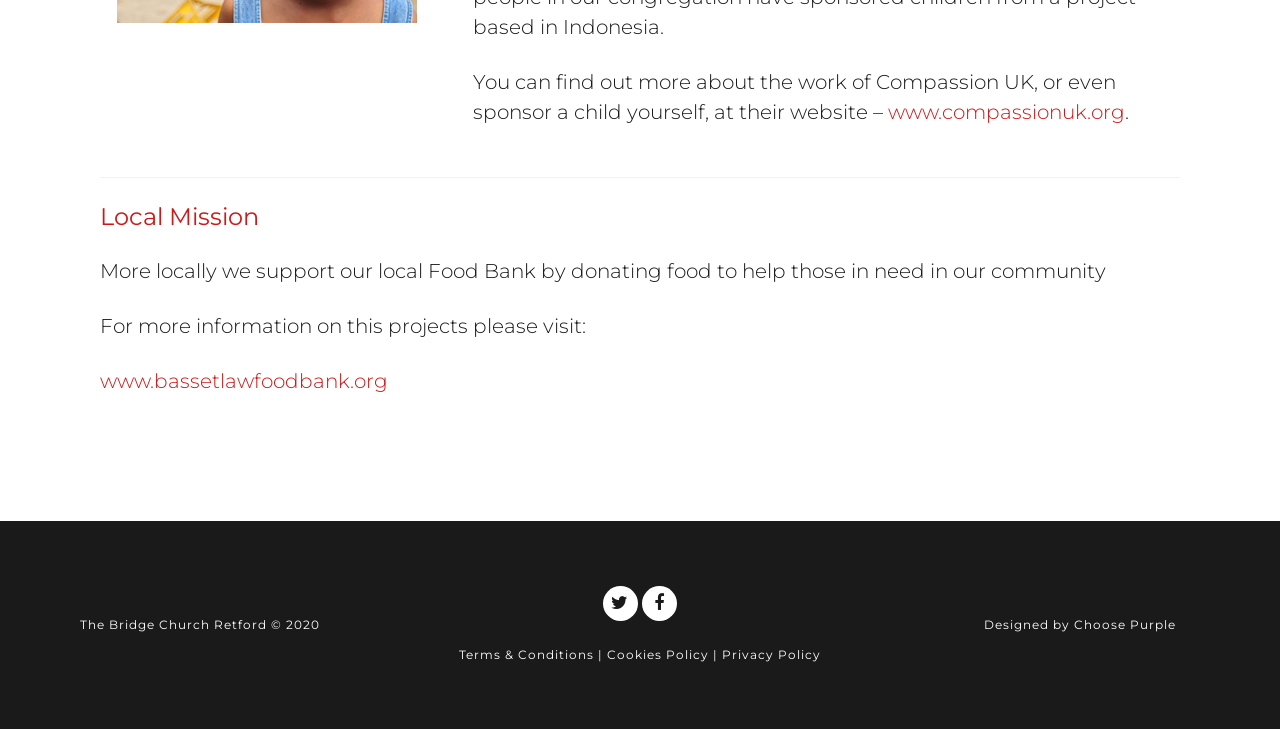Please provide a comprehensive answer to the question below using the information from the image: What is the website of Bassetlaw Food Bank?

The webpage has a link to Bassetlaw Food Bank's website, which is 'www.bassetlawfoodbank.org', as indicated by the link element with the text 'www.bassetlawfoodbank.org'.